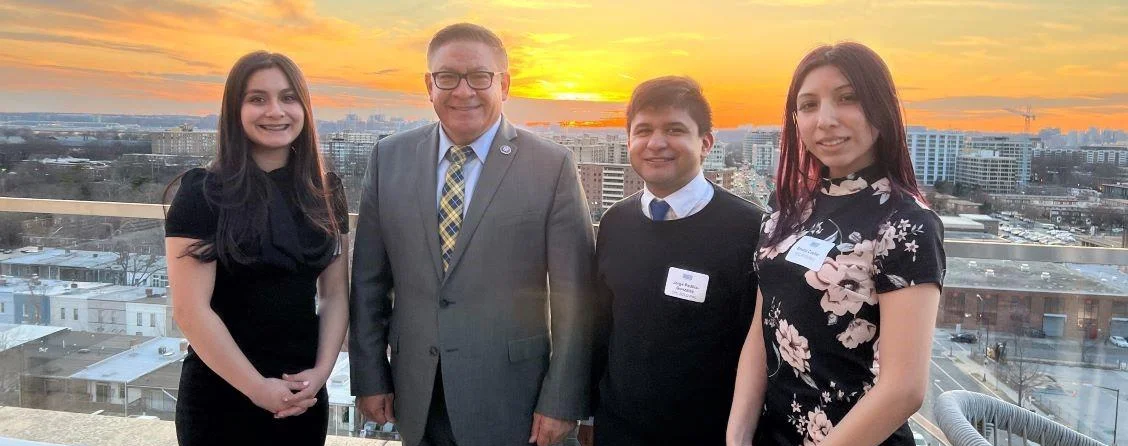Give a concise answer of one word or phrase to the question: 
What is the time of day depicted in the image?

Sunset